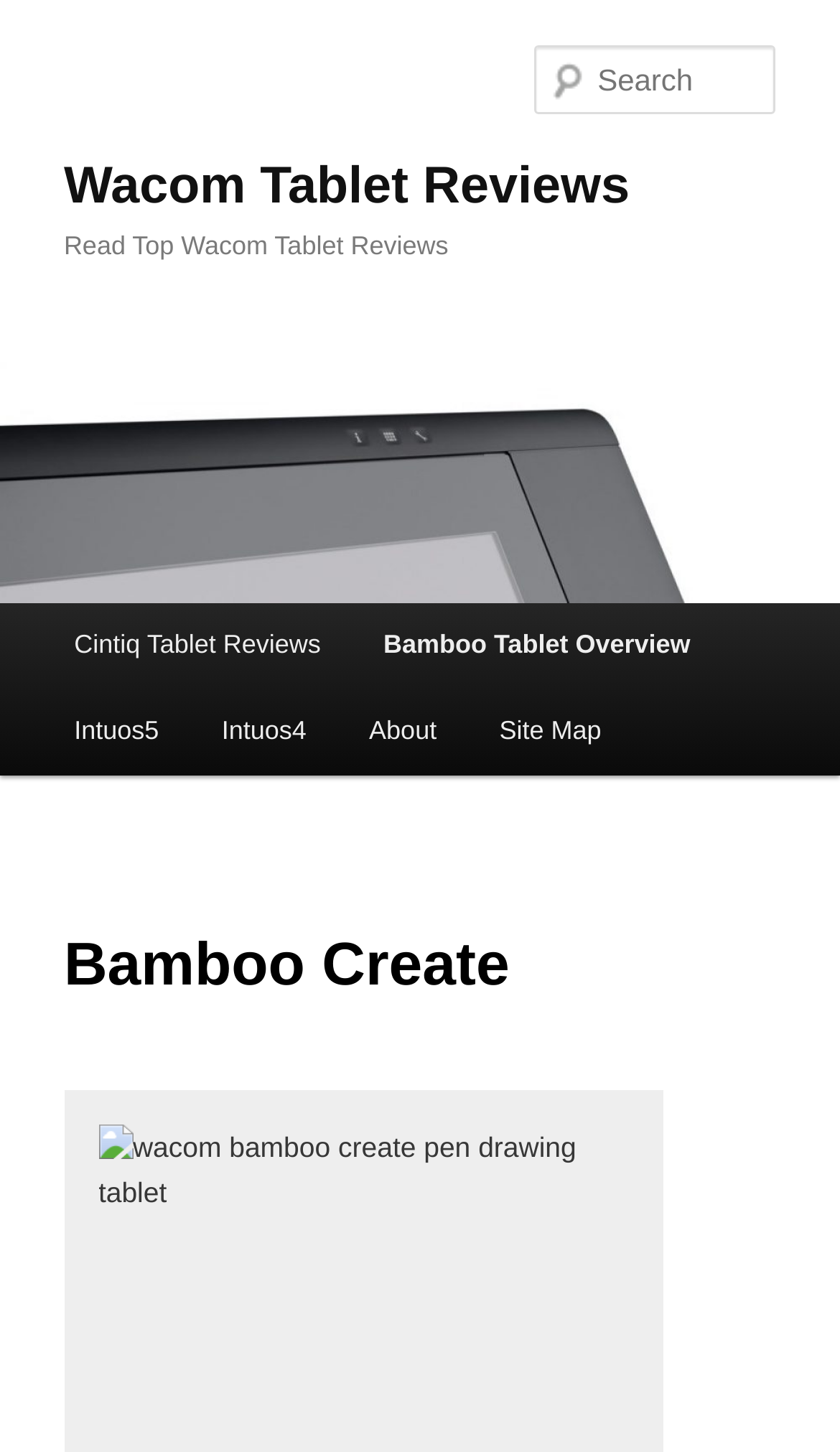Answer this question using a single word or a brief phrase:
What is the main topic of this webpage?

Wacom Tablet Reviews